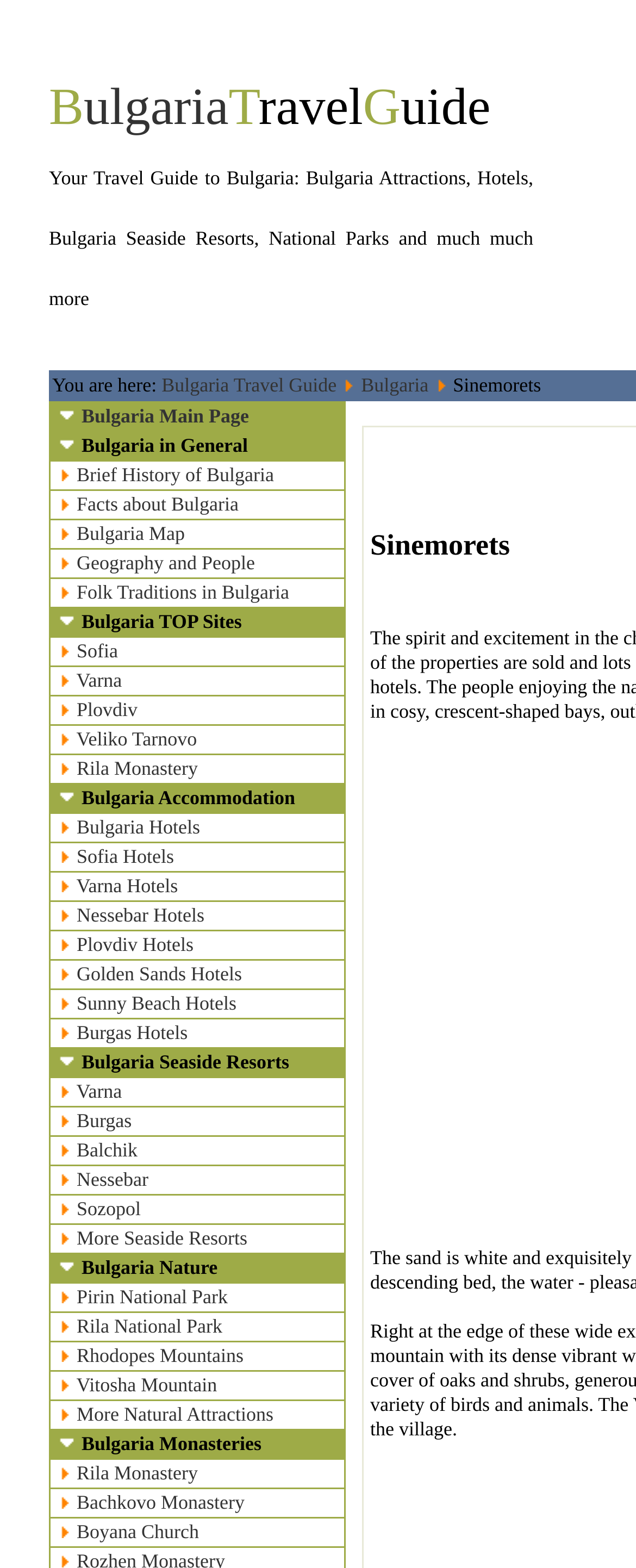Predict the bounding box for the UI component with the following description: "Bulgaria Map".

[0.121, 0.333, 0.291, 0.347]